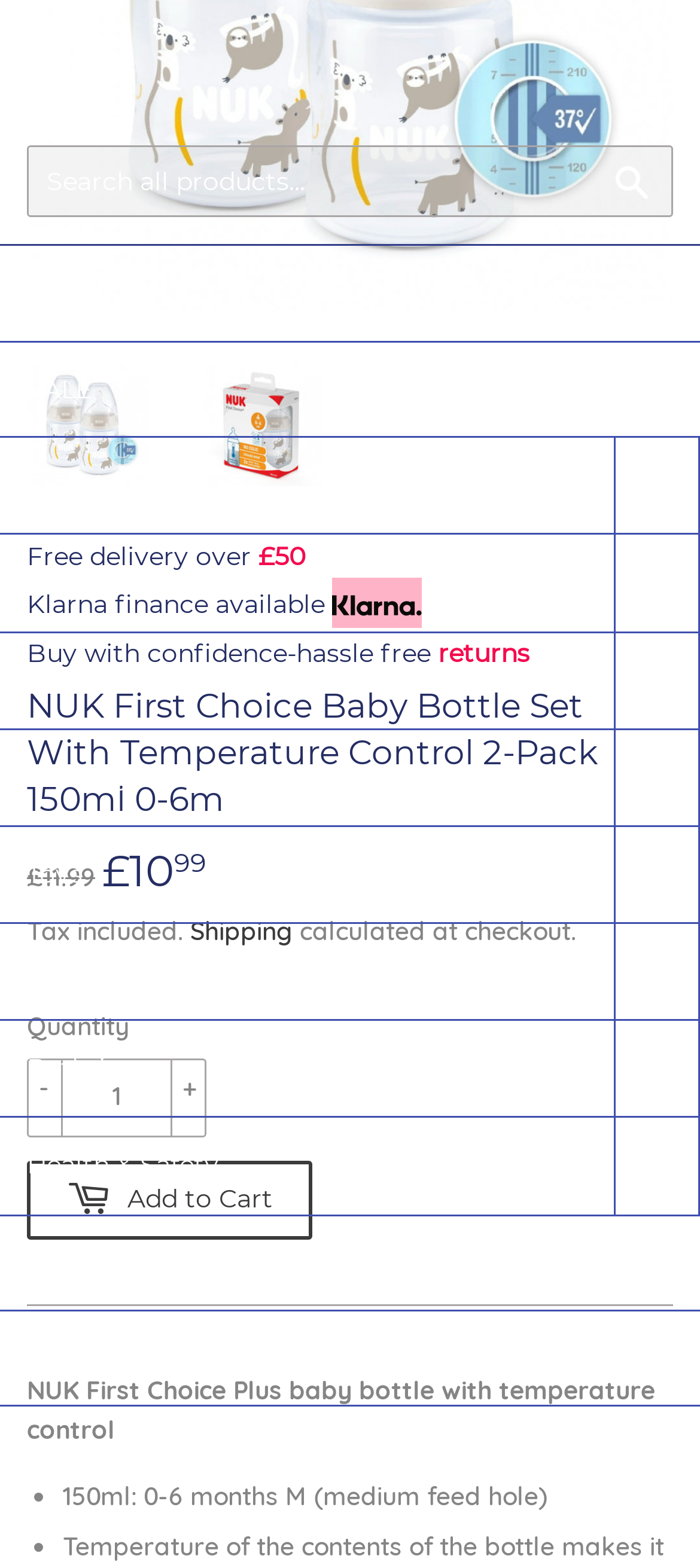Please locate the bounding box coordinates of the element that should be clicked to complete the given instruction: "Continue reading the article".

None